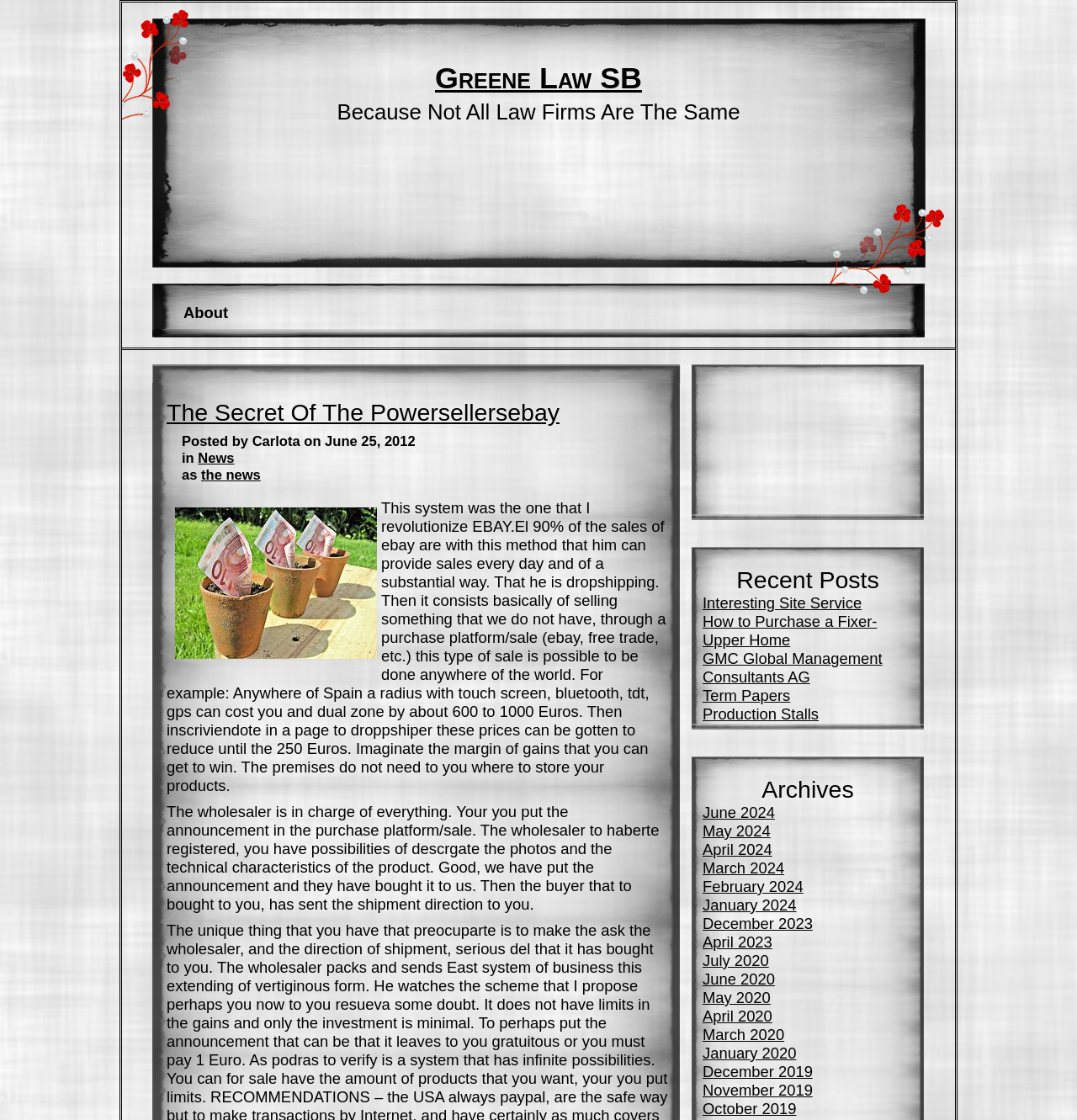Please identify the bounding box coordinates of the area I need to click to accomplish the following instruction: "View the Leadership Principles".

None